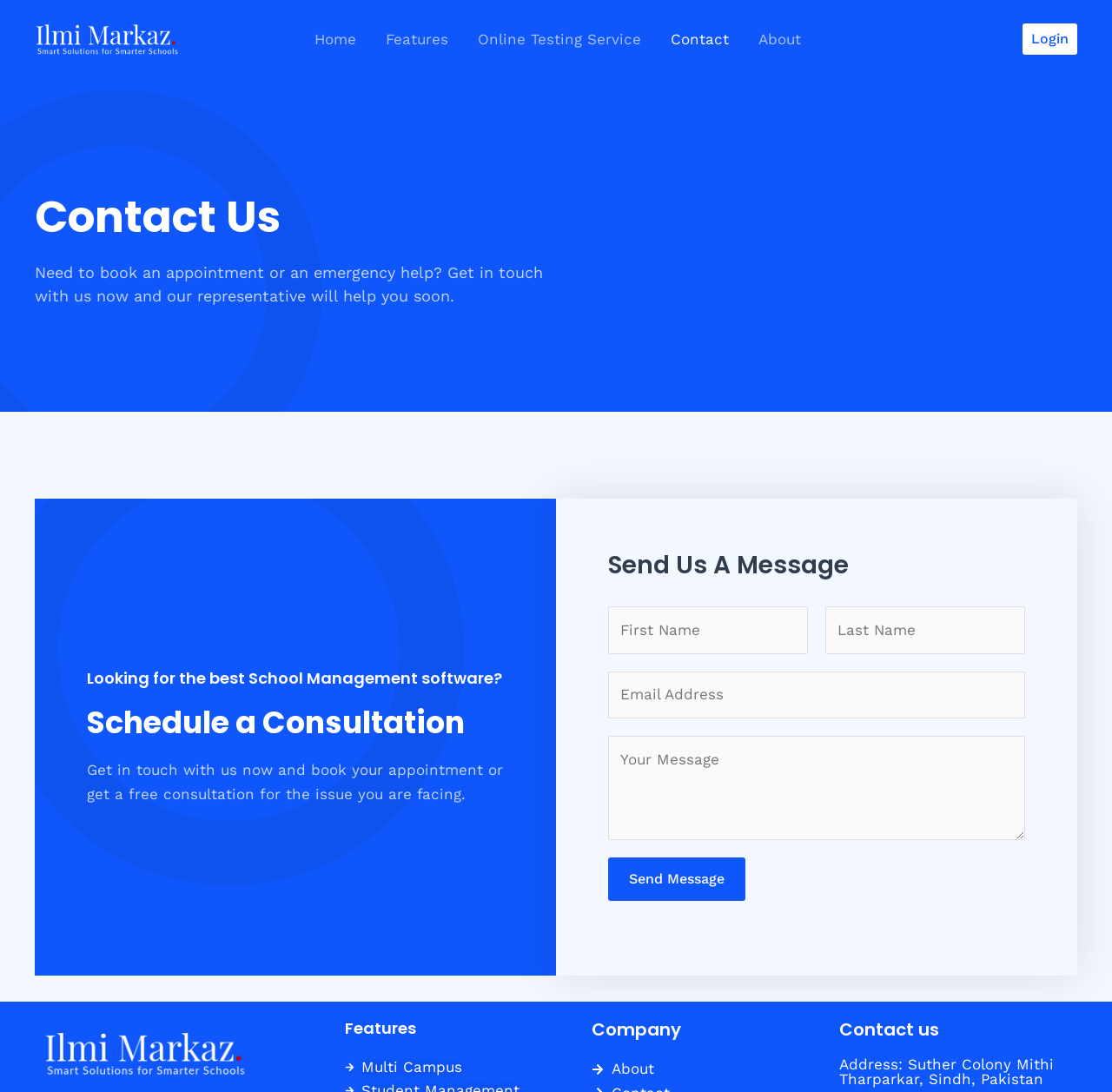Please find the bounding box coordinates of the element that must be clicked to perform the given instruction: "Click on the Home link". The coordinates should be four float numbers from 0 to 1, i.e., [left, top, right, bottom].

[0.27, 0.024, 0.334, 0.048]